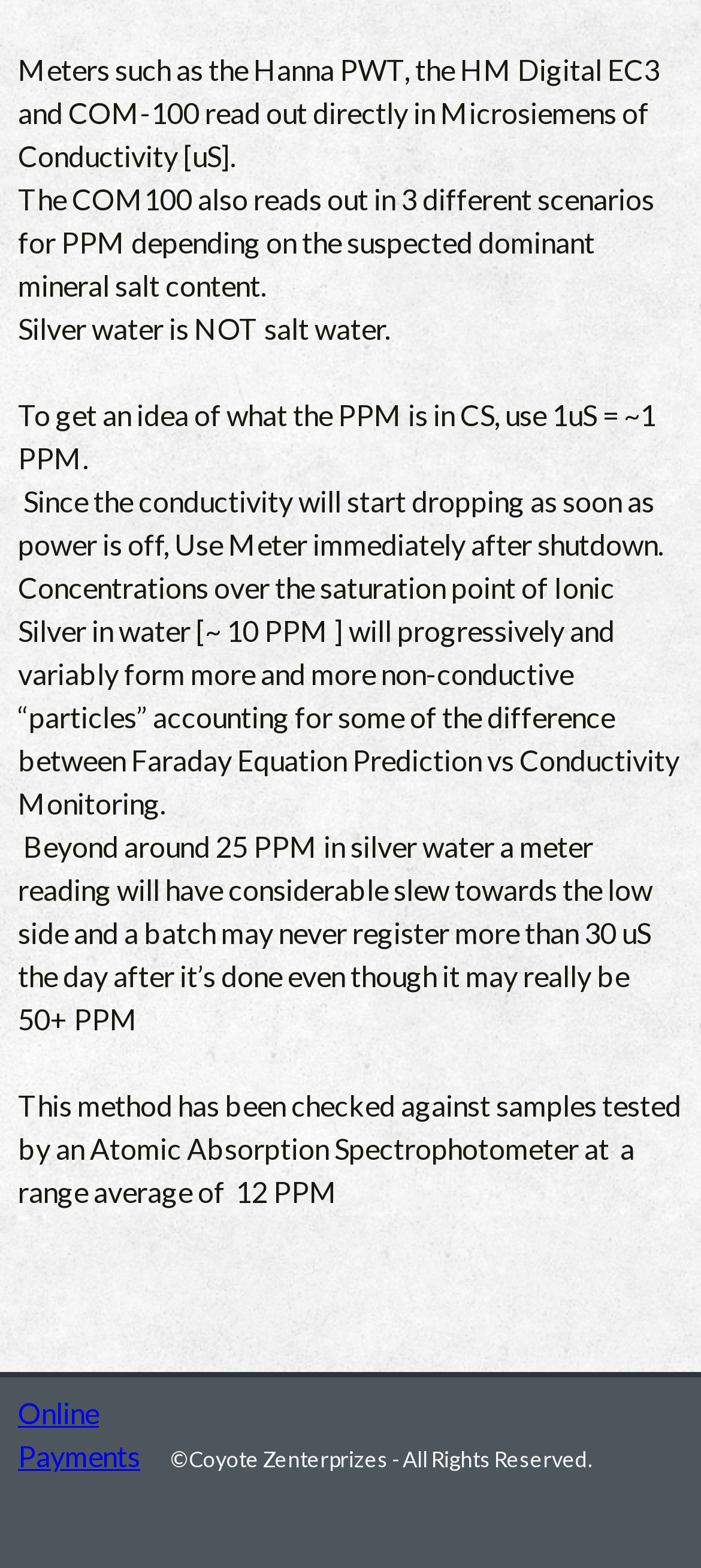What is the unit of conductivity?
Answer the question with a single word or phrase, referring to the image.

Microsiemens